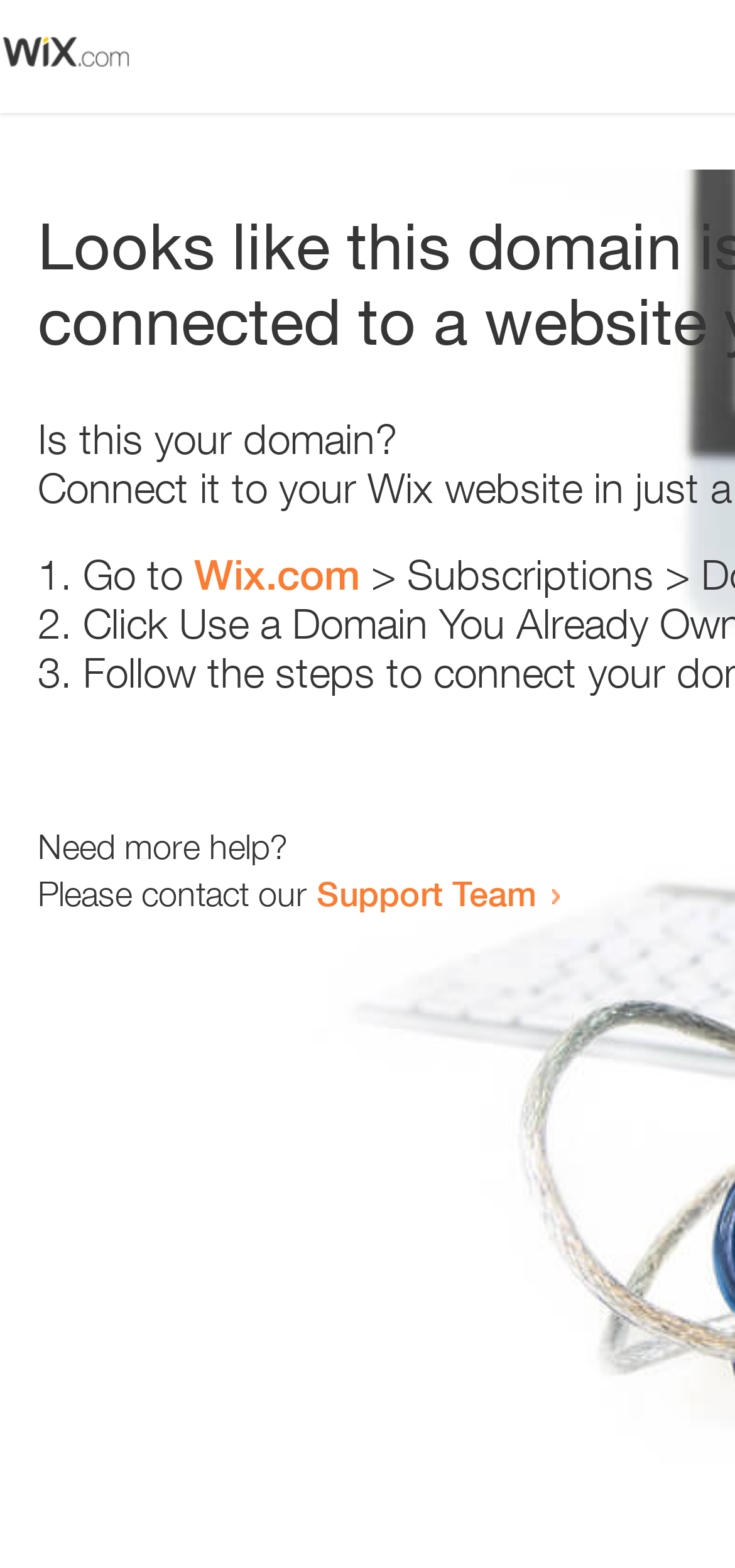Provide a comprehensive description of the webpage.

The webpage appears to be an error page, with a small image at the top left corner. Below the image, there is a heading that reads "Is this your domain?" centered on the page. 

Underneath the heading, there is a numbered list with three items. The first item starts with "1." and has the text "Go to" followed by a link to "Wix.com". The second item starts with "2." and the third item starts with "3.", but their contents are not specified. 

Further down the page, there is a section that asks "Need more help?" followed by a sentence that says "Please contact our" and a link to the "Support Team".